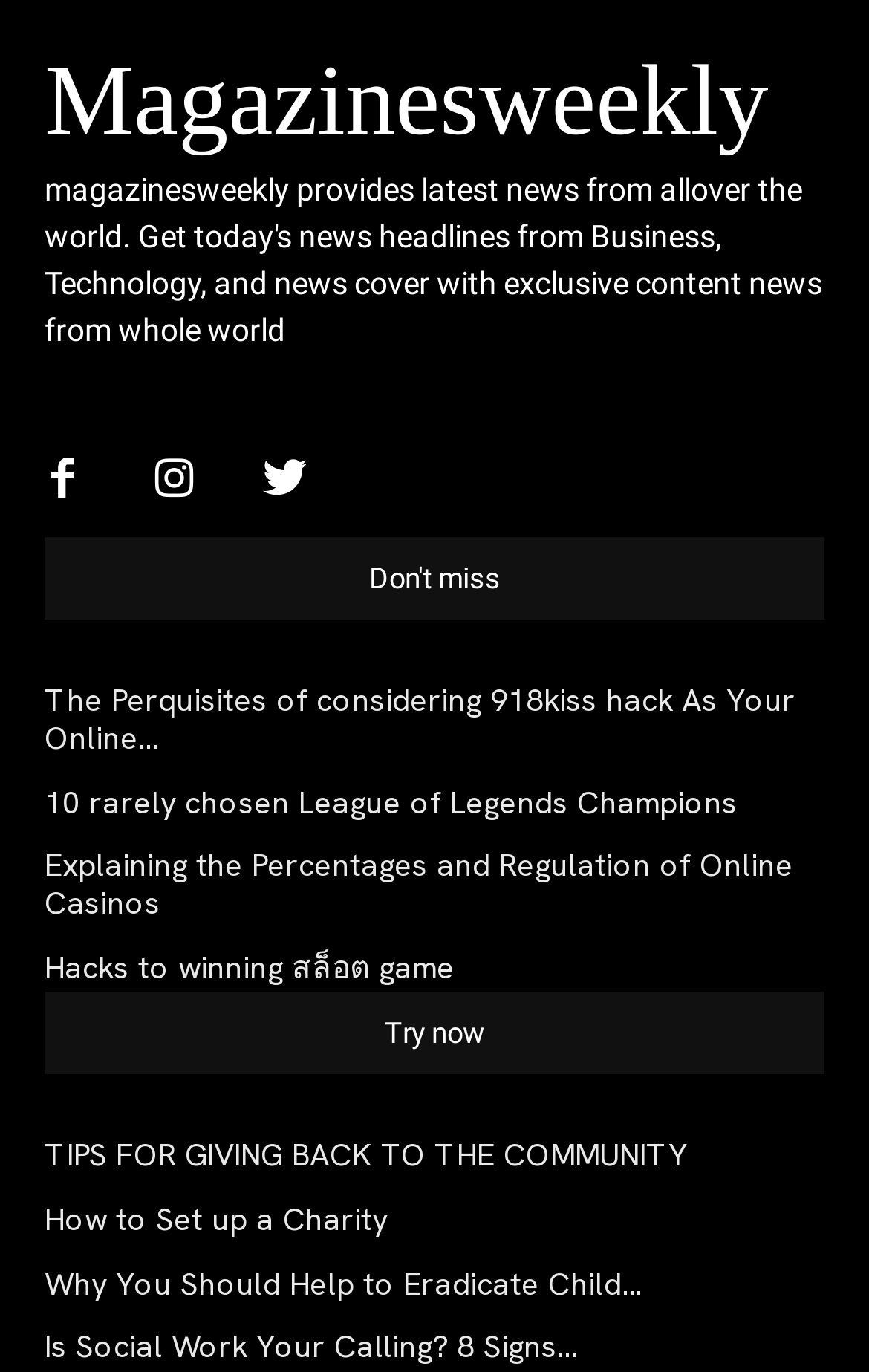Could you provide the bounding box coordinates for the portion of the screen to click to complete this instruction: "Read the article about 'The Perquisites of considering 918kiss hack As Your Online...' "?

[0.051, 0.496, 0.915, 0.552]